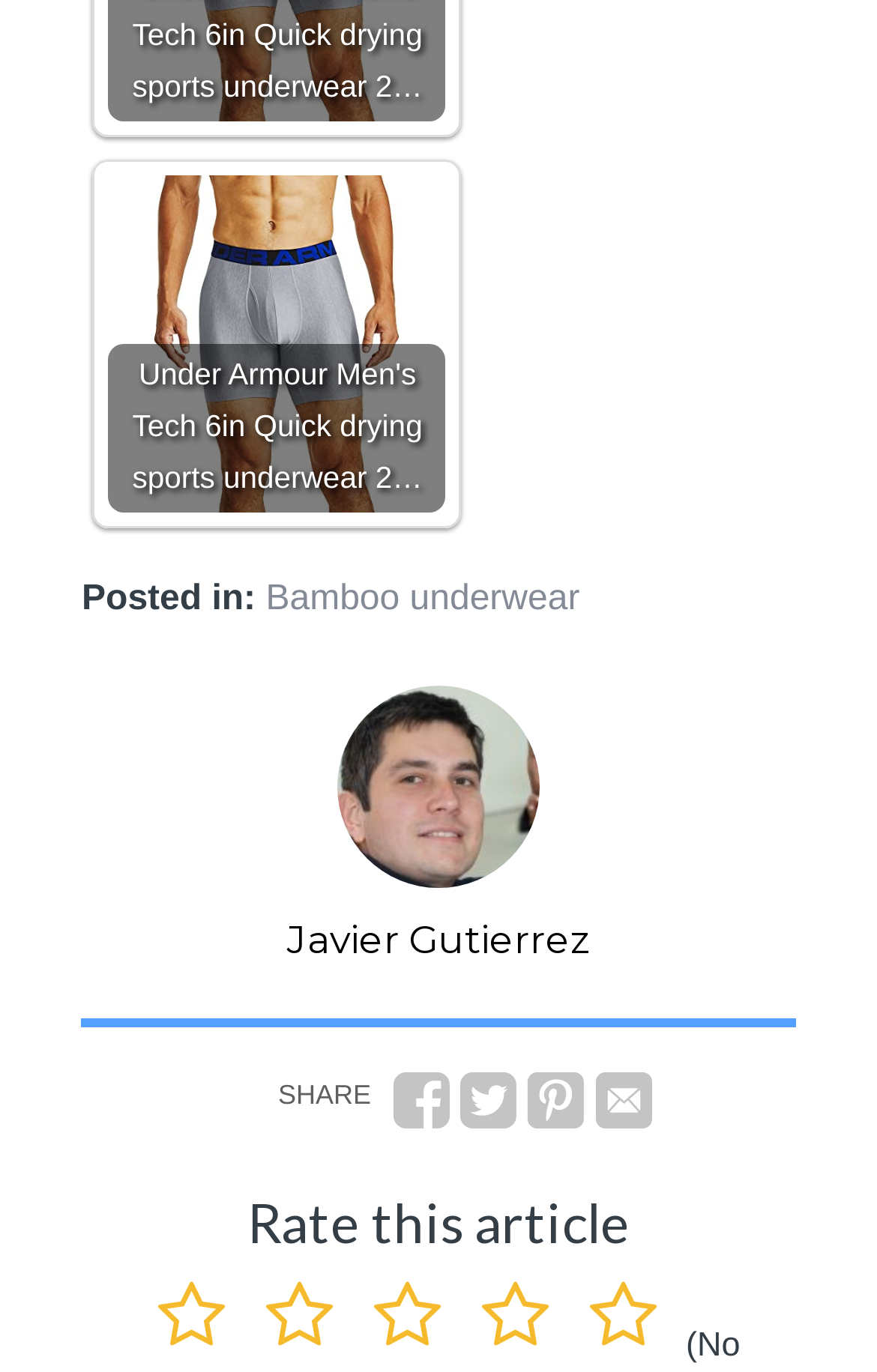What is the brand of the sports underwear?
Based on the content of the image, thoroughly explain and answer the question.

The brand of the sports underwear can be determined by looking at the image description 'Under Armour Men's Tech 6in Quick drying sports underwear 2 pack comfortable men s with tight fit, Academy/Mod Gray Light Heather, L UK' which clearly mentions the brand name as Under Armour.